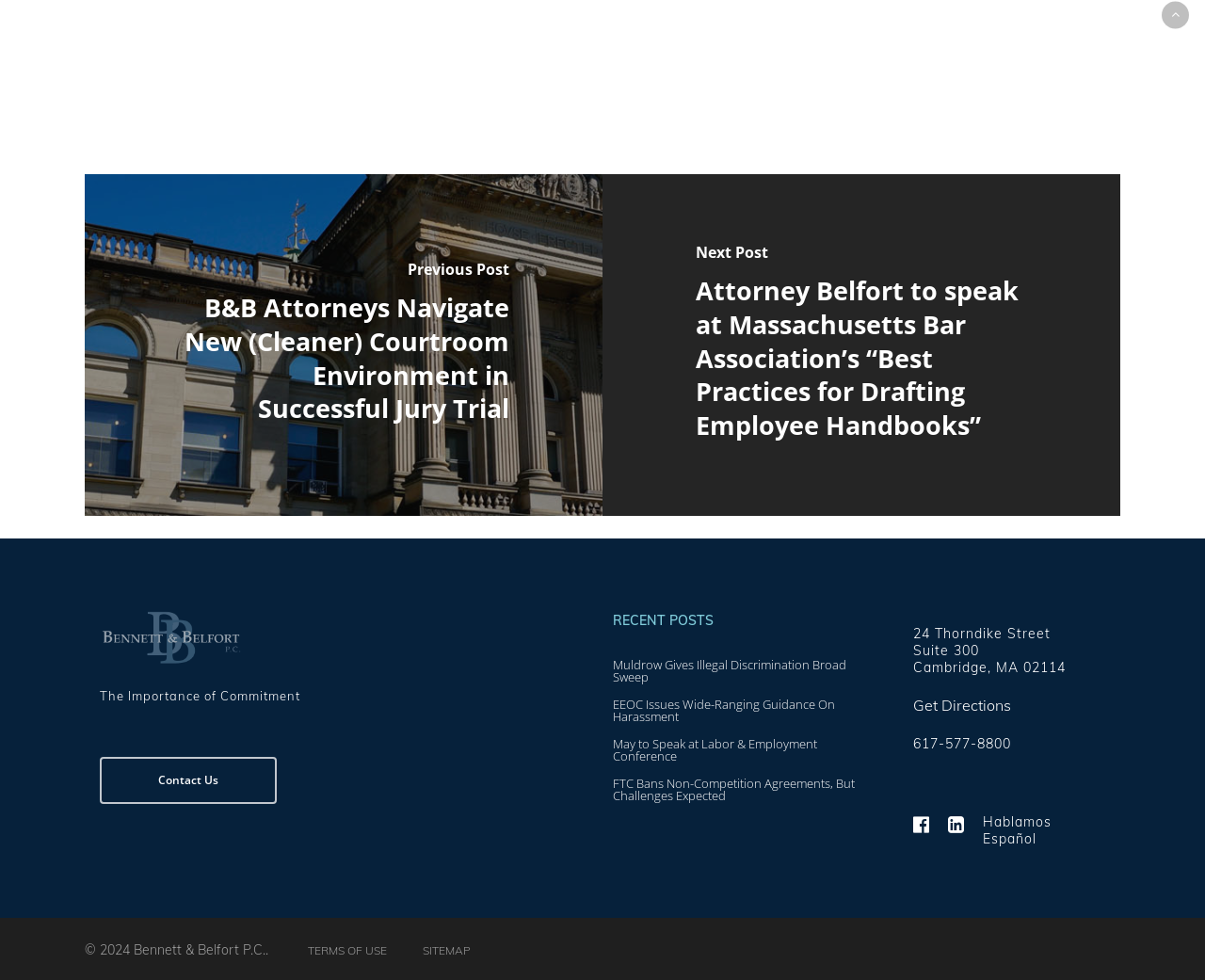Locate the bounding box coordinates of the element to click to perform the following action: 'View the next post'. The coordinates should be given as four float values between 0 and 1, in the form of [left, top, right, bottom].

[0.5, 0.177, 0.93, 0.526]